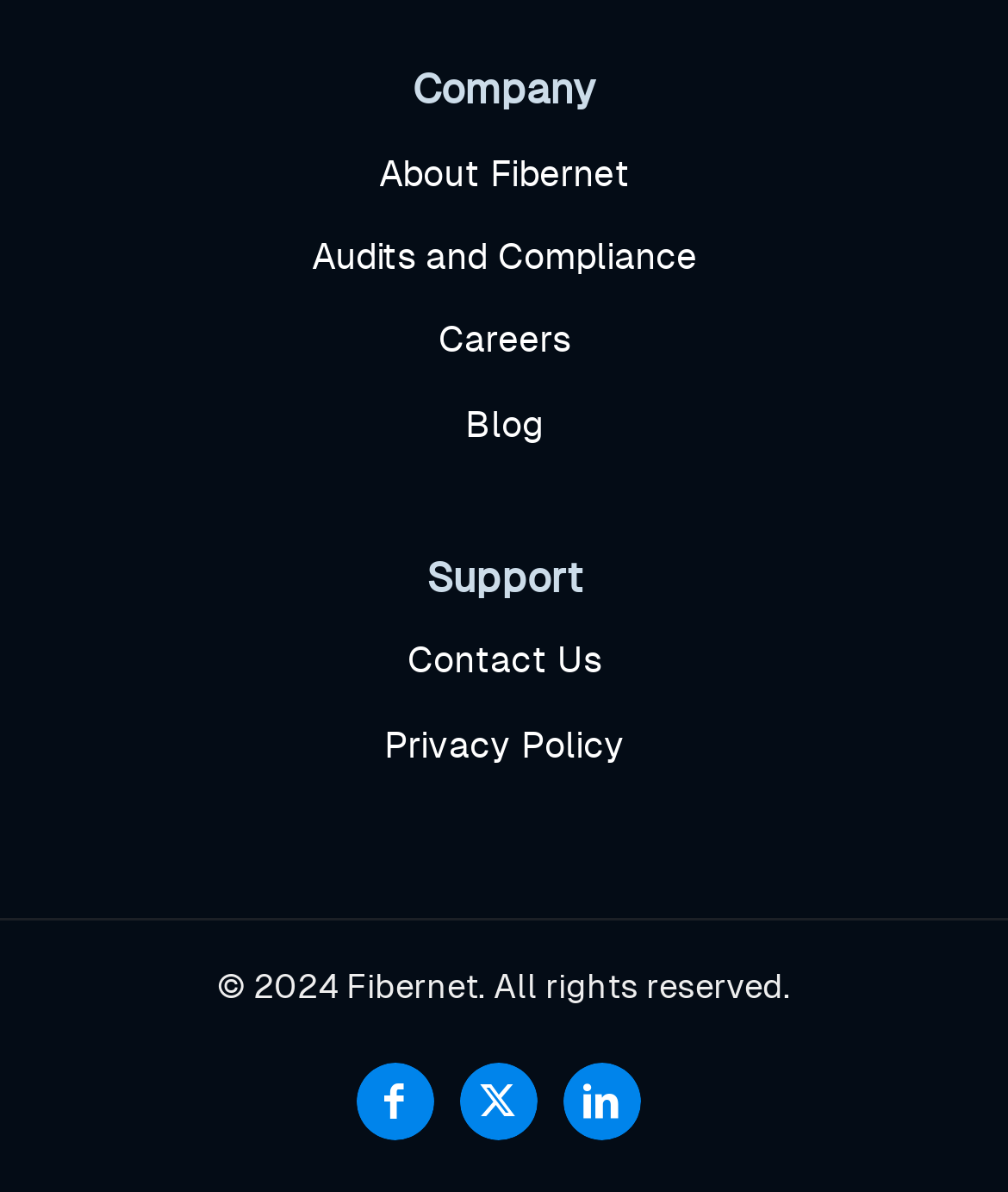Find the bounding box coordinates for the area that should be clicked to accomplish the instruction: "View Fibernet on Facebook".

[0.353, 0.891, 0.429, 0.956]